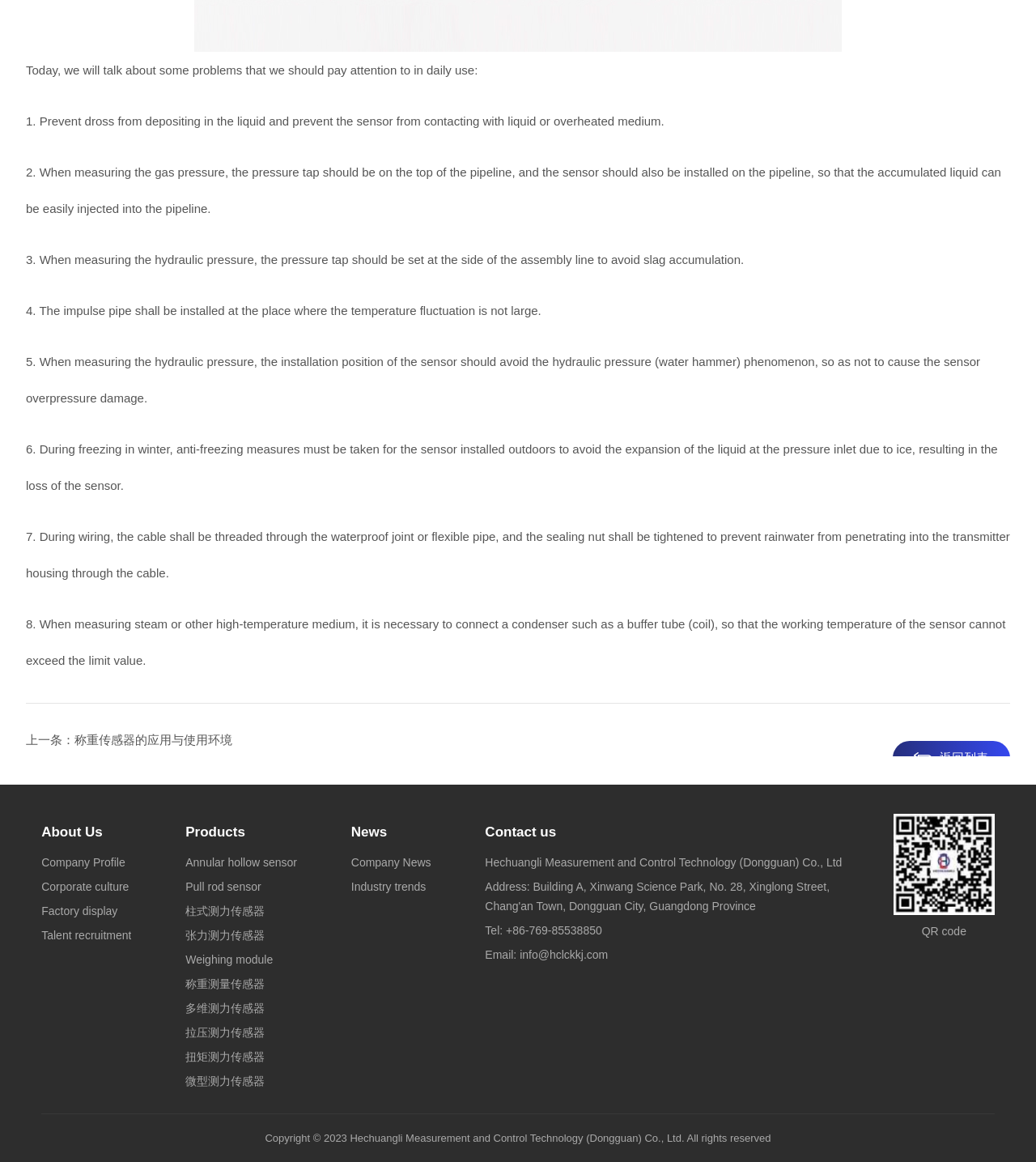Please provide the bounding box coordinates for the element that needs to be clicked to perform the instruction: "Go to the company profile page". The coordinates must consist of four float numbers between 0 and 1, formatted as [left, top, right, bottom].

[0.04, 0.732, 0.127, 0.753]